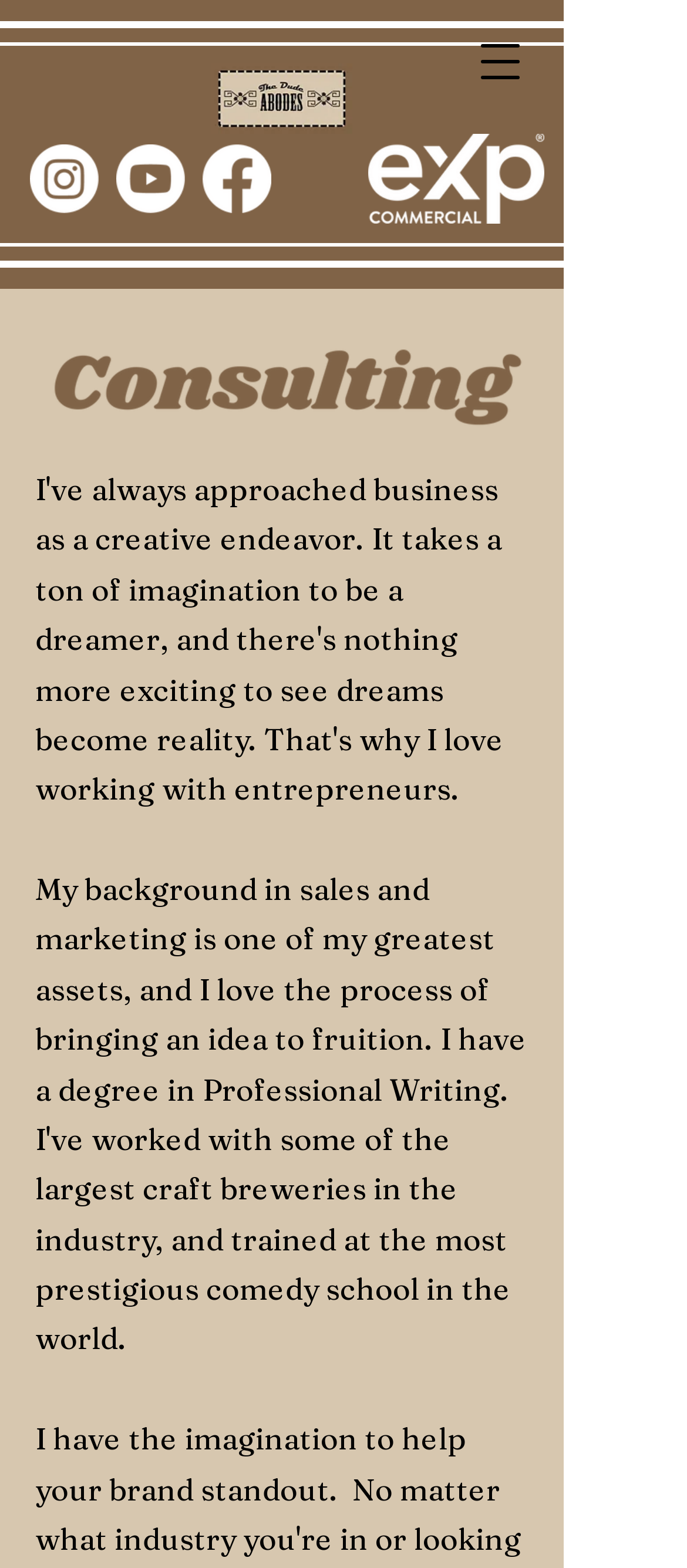Extract the bounding box for the UI element that matches this description: "aria-label="Open navigation menu"".

[0.664, 0.011, 0.792, 0.067]